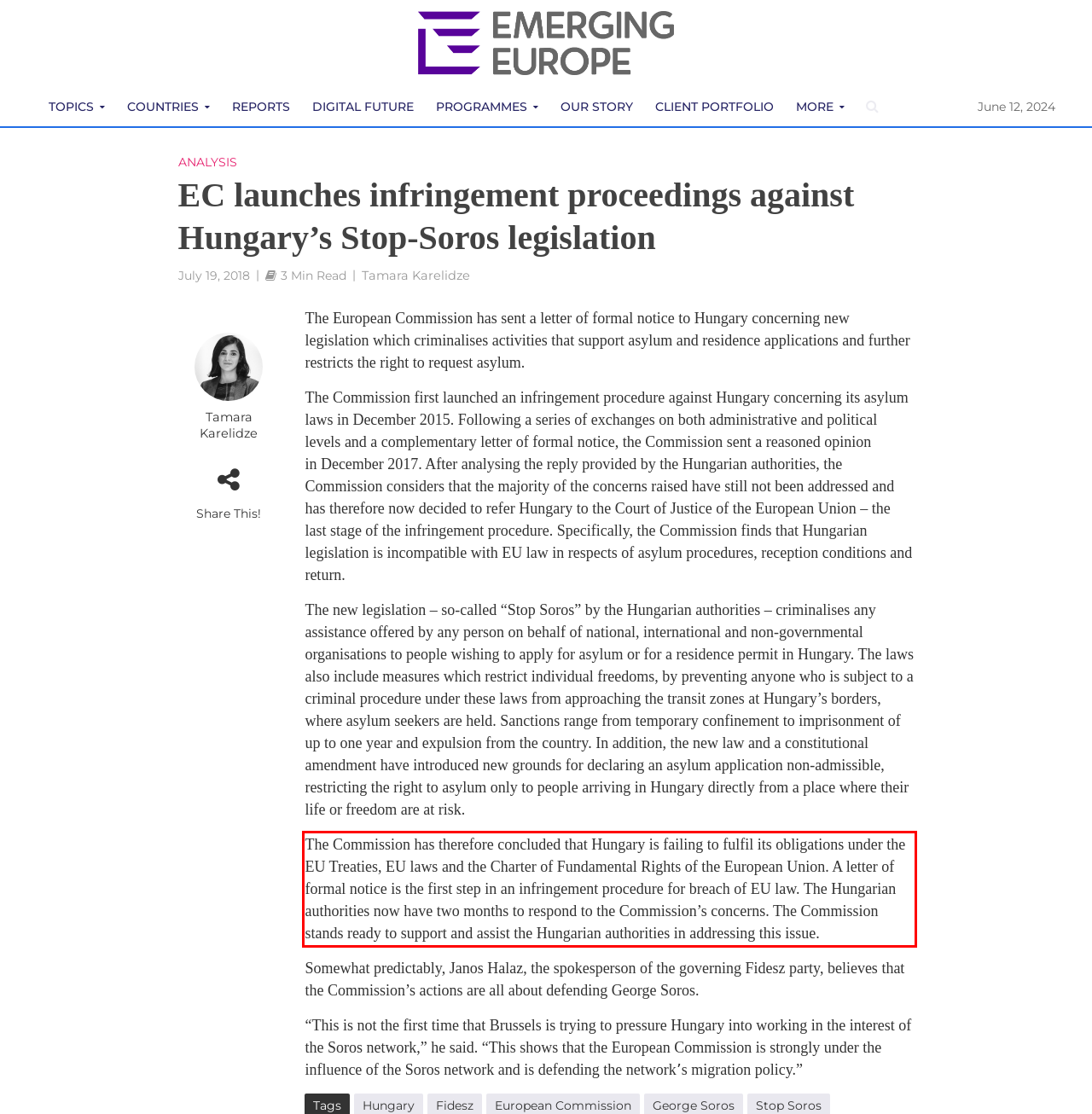Examine the webpage screenshot, find the red bounding box, and extract the text content within this marked area.

The Commission has therefore concluded that Hungary is failing to fulfil its obligations under the EU Treaties, EU laws and the Charter of Fundamental Rights of the European Union. A letter of formal notice is the first step in an infringement procedure for breach of EU law. The Hungarian authorities now have two months to respond to the Commission’s concerns. The Commission stands ready to support and assist the Hungarian authorities in addressing this issue.